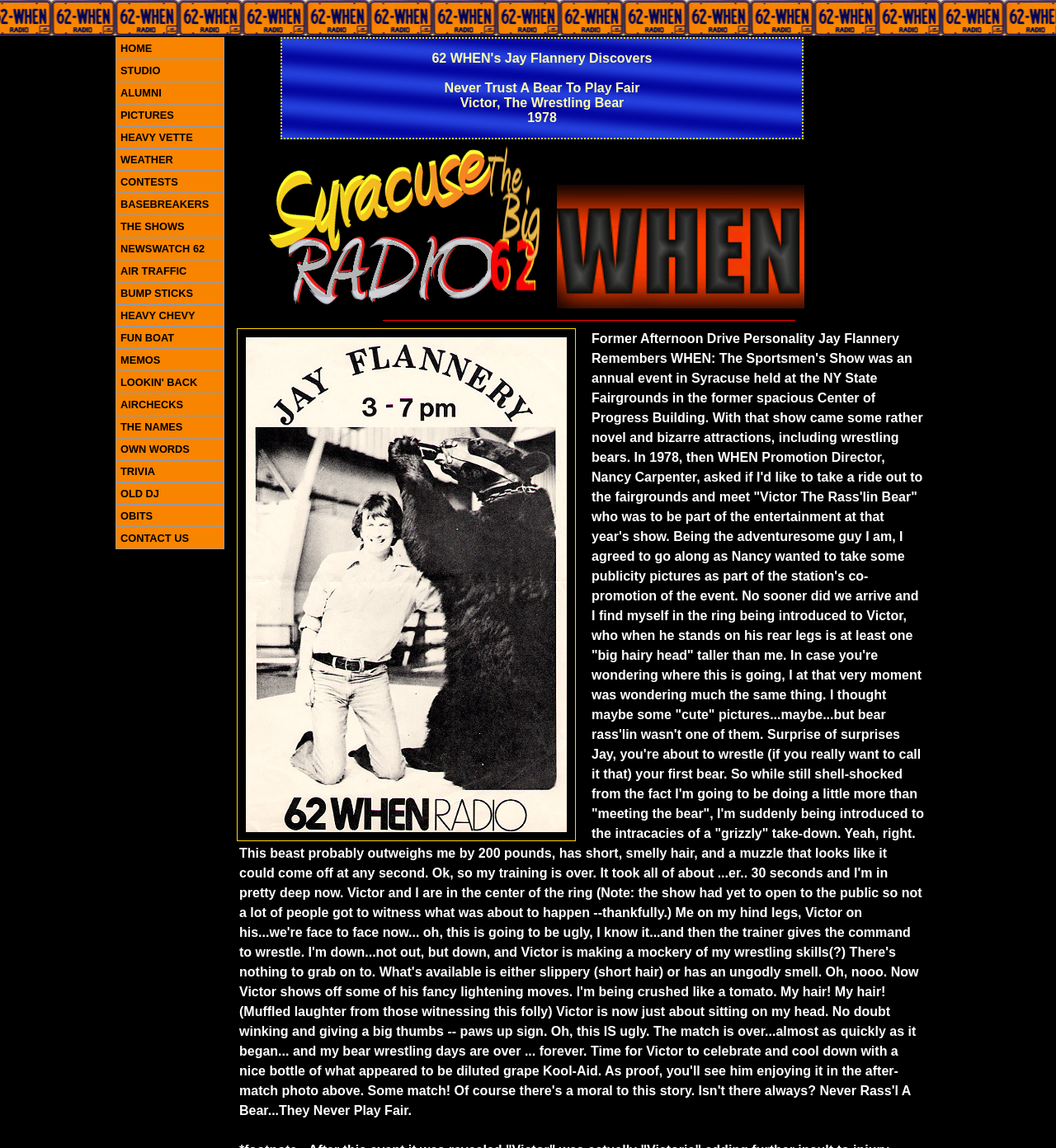Please find the bounding box for the UI component described as follows: "Lookin' Back".

[0.109, 0.323, 0.212, 0.343]